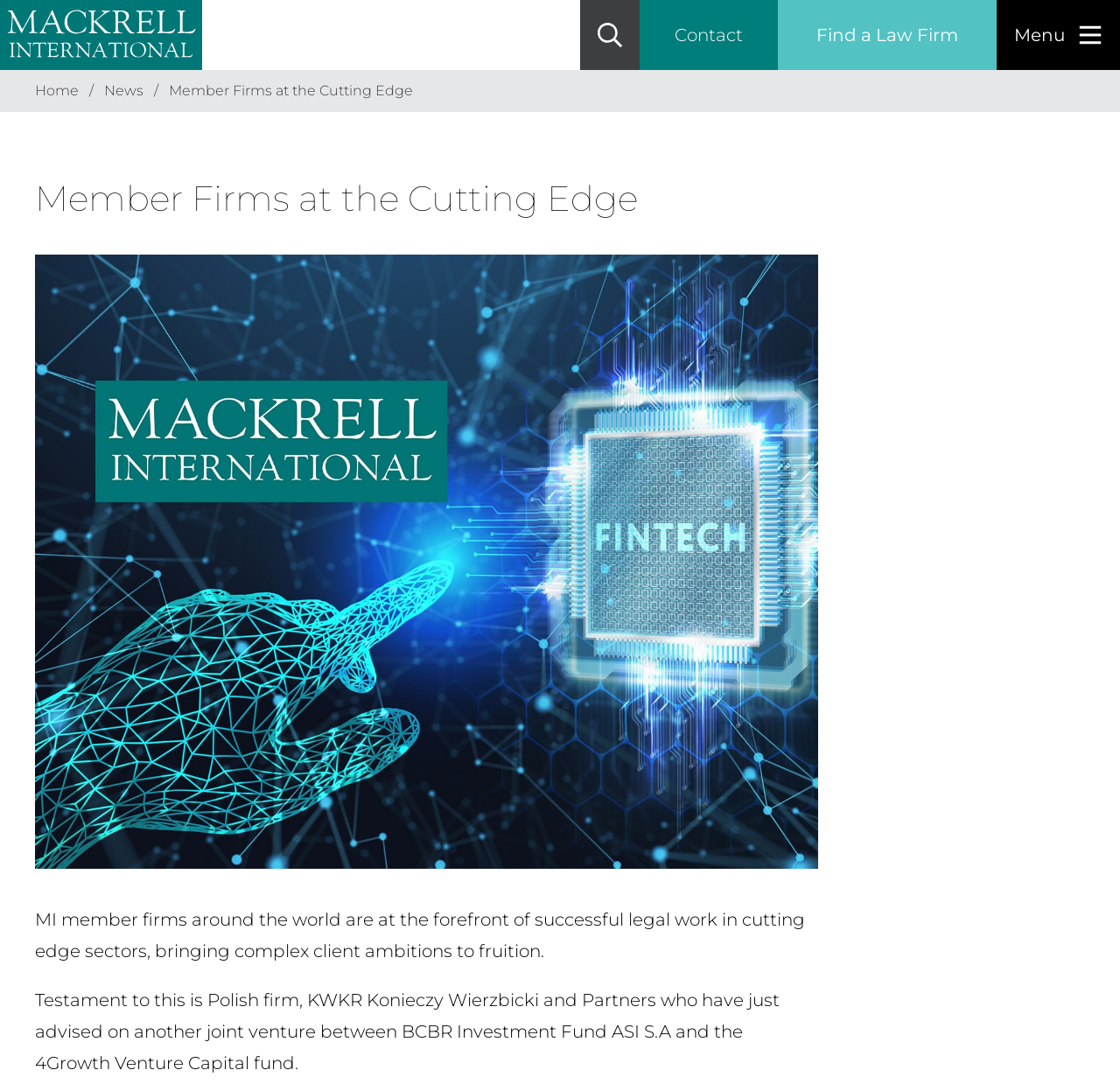What is the topic of the news article mentioned on the webpage?
Refer to the image and provide a thorough answer to the question.

The webpage mentions a news article about Polish firm, KWKR Konieczy Wierzbicki and Partners, who have just advised on another joint venture between BCBR Investment Fund ASI S.A and the 4Growth Venture Capital fund.